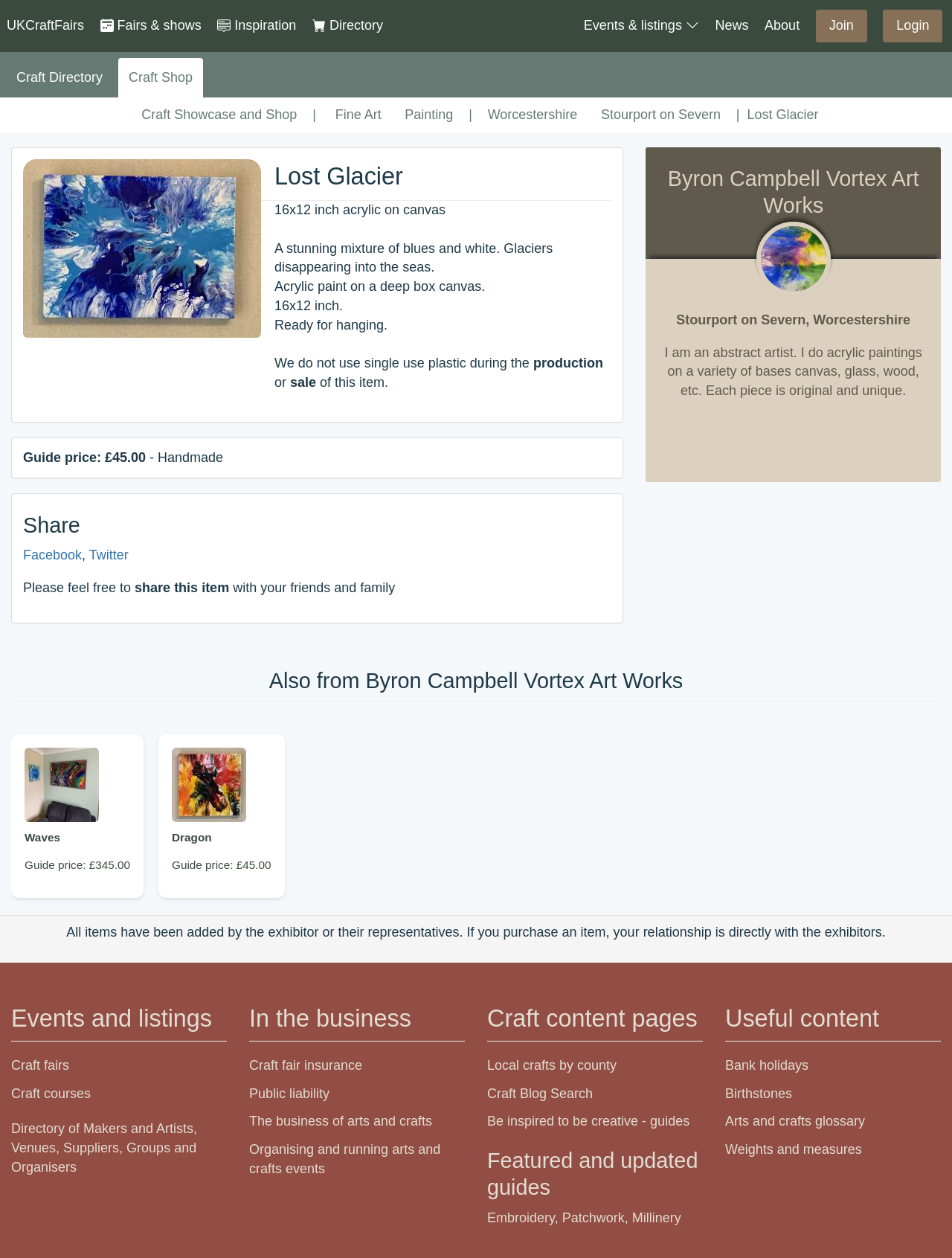Write a detailed summary of the webpage.

This webpage is about a specific artwork, "Lost Glacier", created by Byron Campbell Vortex Art Works. The artwork is a 16x12 inch acrylic on canvas painting, described as a stunning mixture of blues and white, depicting glaciers disappearing into the seas. The painting is ready for hanging and is made with acrylic paint on a deep box canvas.

At the top of the page, there is a navigation menu with links to various sections, including "Fairs & shows", "Inspiration", "Directory", "Events & listings", "News", "About", "Join", and "Login". Below the navigation menu, there is a section showcasing the artwork, with an image of the painting and a description of its details.

To the right of the artwork section, there is a column with links to related categories, including "Craft Directory", "Craft Shop", "Fine Art", "Painting", and "Worcestershire". There is also a section with a brief description of the artist, Byron Campbell Vortex Art Works, and a link to their profile.

Below the artwork section, there is a section with a guide price for the artwork, £45.00, and an option to share the item on social media platforms like Facebook and Twitter. There is also a section with a list of other artworks by the same artist, including "Waves" and "Dragon", with images and descriptions of each piece.

Further down the page, there are sections with links to various resources, including events and listings, craft content pages, featured and updated guides, and useful content like bank holidays and birthstones.